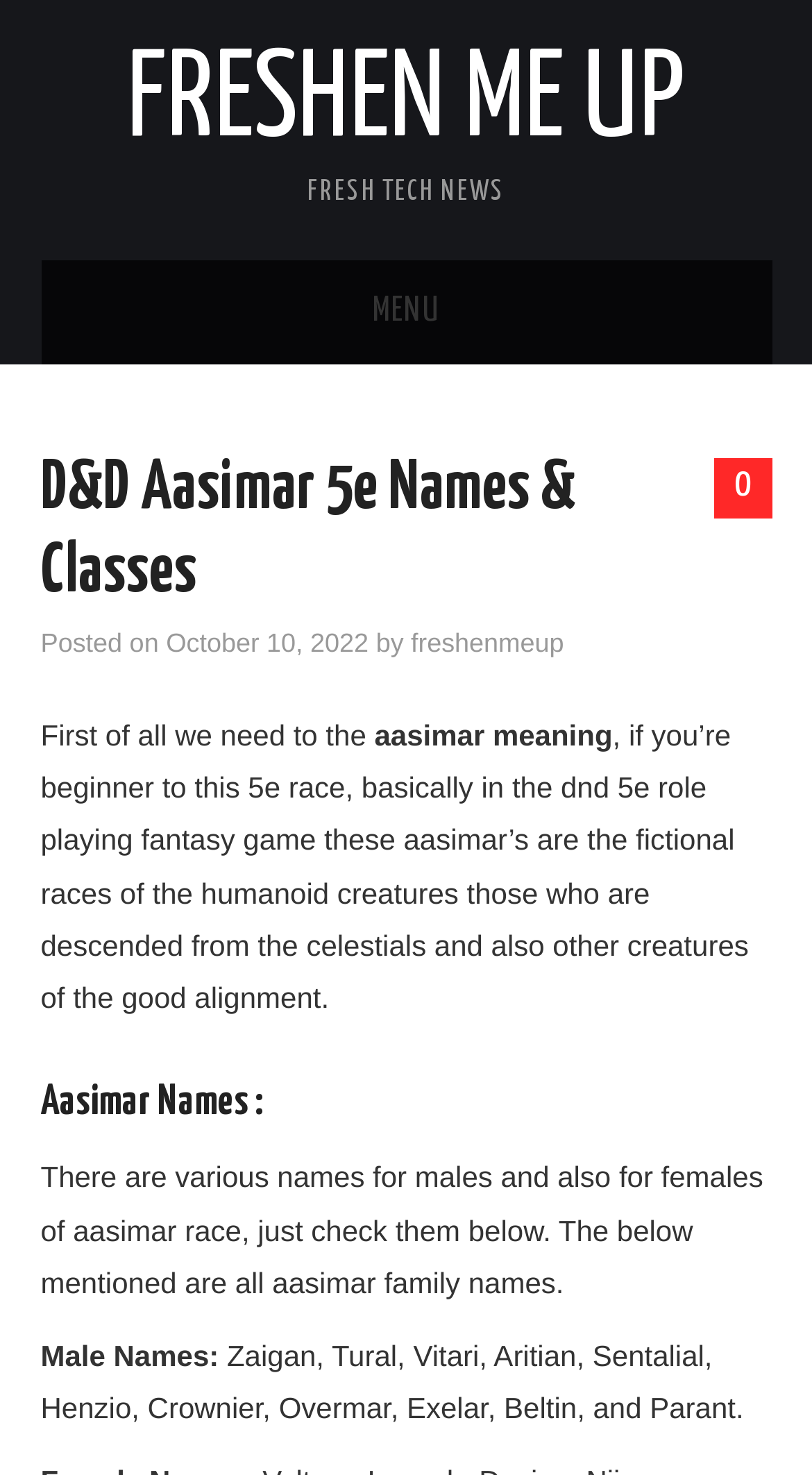Please use the details from the image to answer the following question comprehensively:
What are the male Aasimar names mentioned in the article?

I found the male Aasimar names mentioned in the article by looking at the section 'Male Names:' followed by a list of names including 'Zaigan, Tural, Vitari, Aritian, Sentalial, Henzio, Crownier, Overmar, Exelar, Beltin, and Parant'.